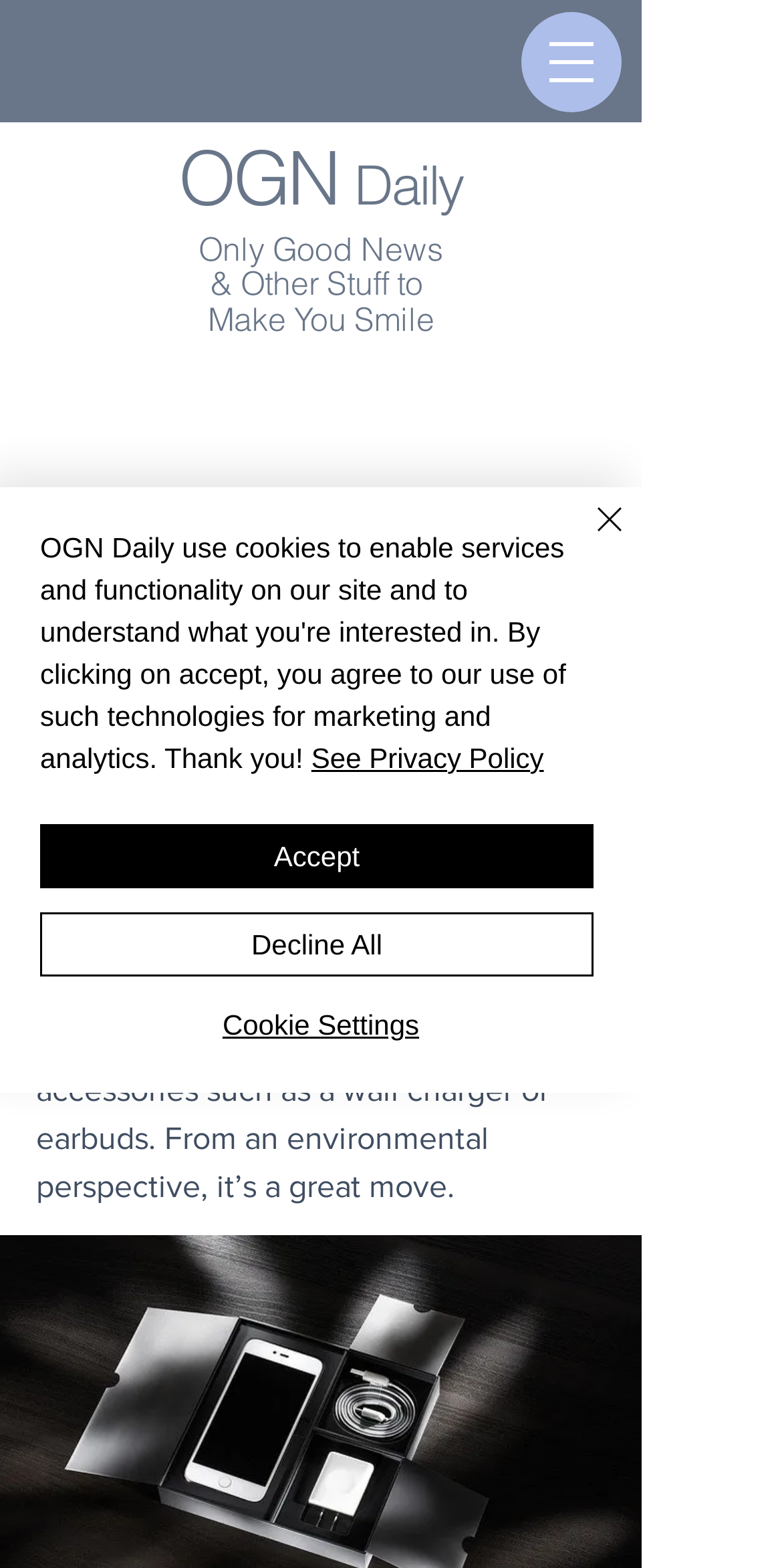Write an elaborate caption that captures the essence of the webpage.

The webpage is about Apple's new iPhone lineup and its environmental impact. At the top right corner, there is a button to open the navigation menu. Below it, there is a link to "OGN Daily" and a heading that reads "Only Good News & Other Stuff to Make You Smile". 

On the left side, there is a section with a post title "Apple Tackles e-Waste" and a combobox with an option to select a date, "Oct 21, 2020". Below the post title, there is a paragraph of text that explains Apple's decision to not include accessories like wall chargers or earbuds with their new iPhones, and how this is a positive move from an environmental perspective.

To the right of the post title, there is an image and a button labeled "More actions". Above the paragraph of text, there is a button labeled "Post" and another labeled "ALL". 

At the bottom of the page, there is an alert box that informs users about the use of cookies on the site. The alert box contains three buttons: "Accept", "Decline All", and "Cookie Settings". There is also a link to the "Privacy Policy" and a button to close the alert box, accompanied by a small "Close" icon.